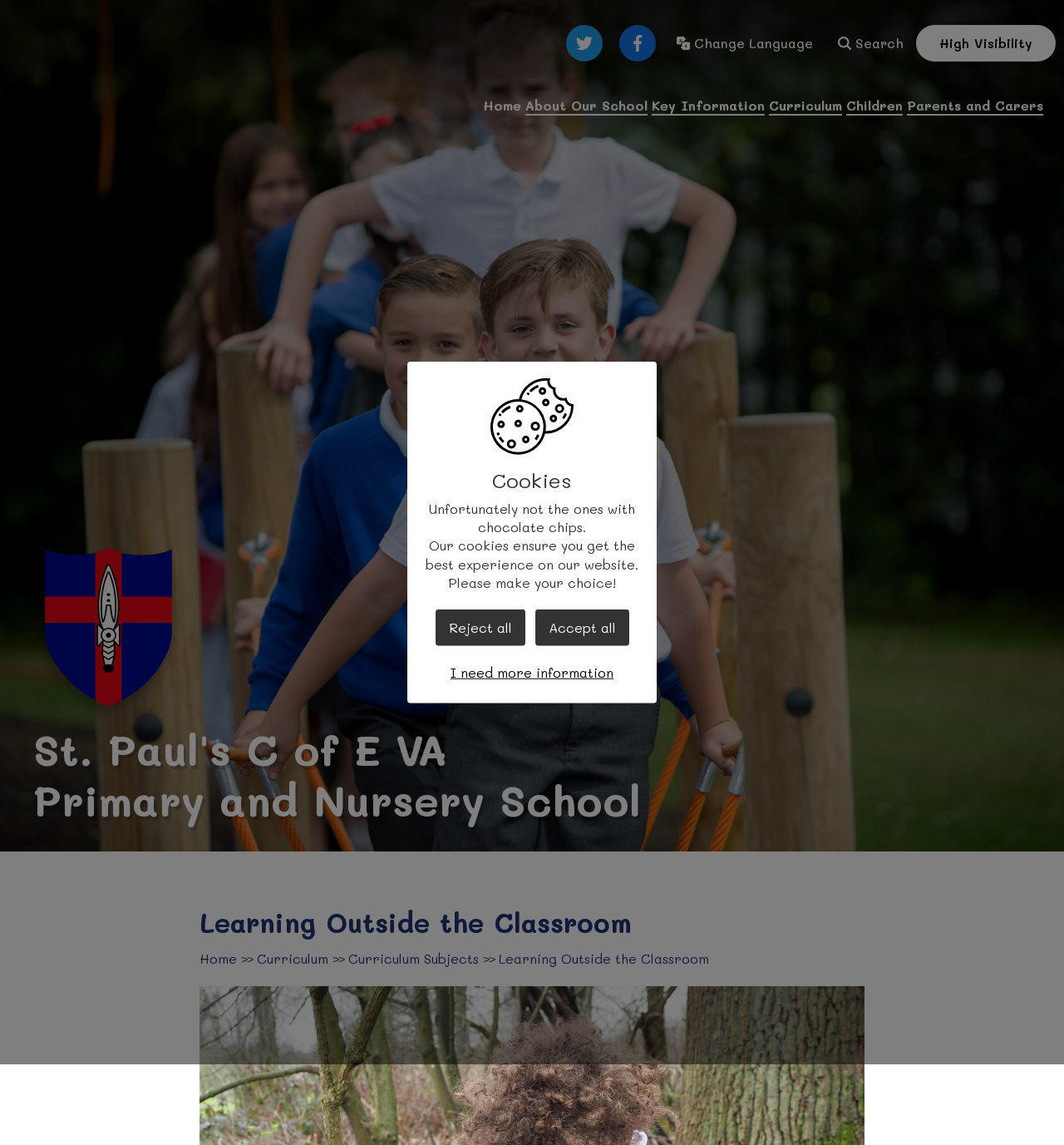What is the name of the school?
Look at the image and respond to the question as thoroughly as possible.

The name of the school can be found in the meta description and also in the StaticText element with bounding box coordinates [0.031, 0.674, 0.602, 0.723].